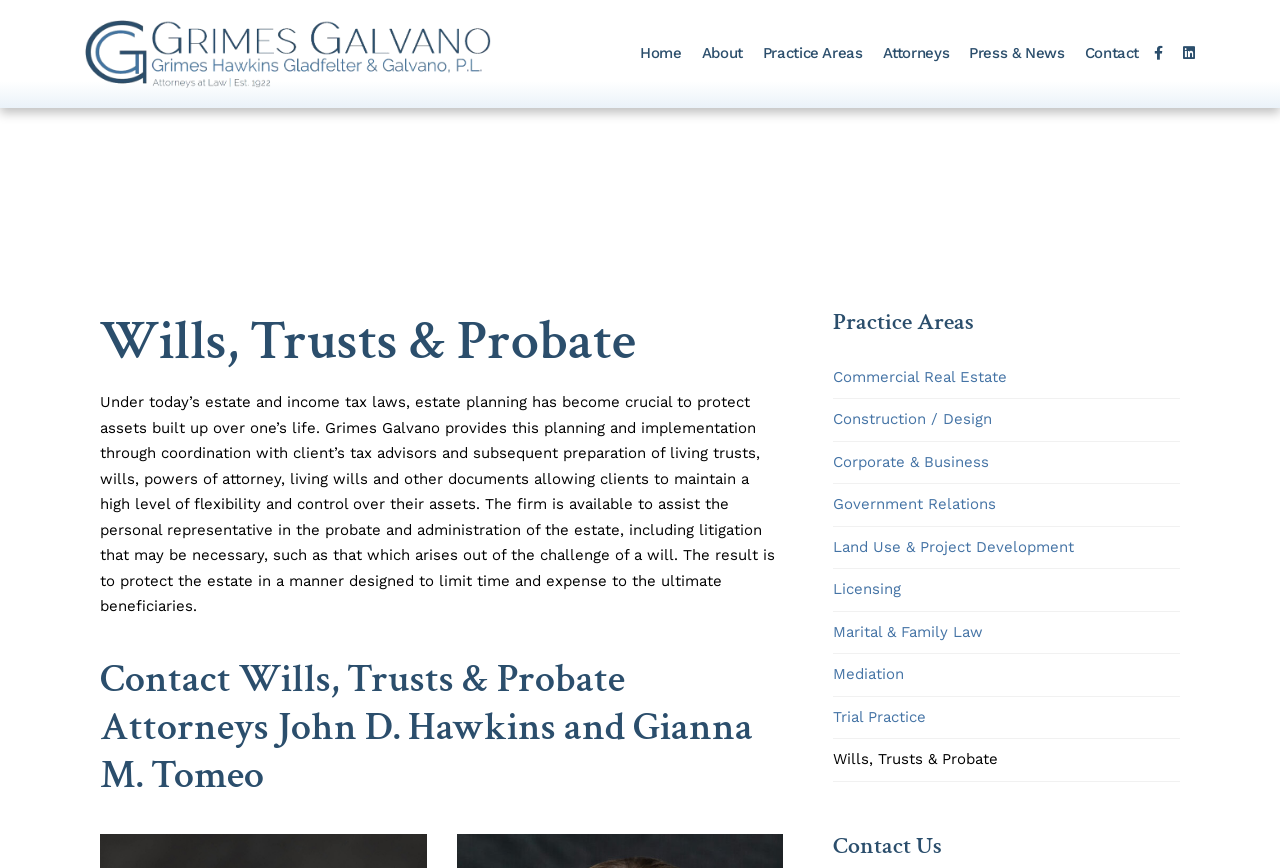Locate the bounding box coordinates of the element that should be clicked to execute the following instruction: "Click on the Home link".

[0.5, 0.023, 0.533, 0.101]